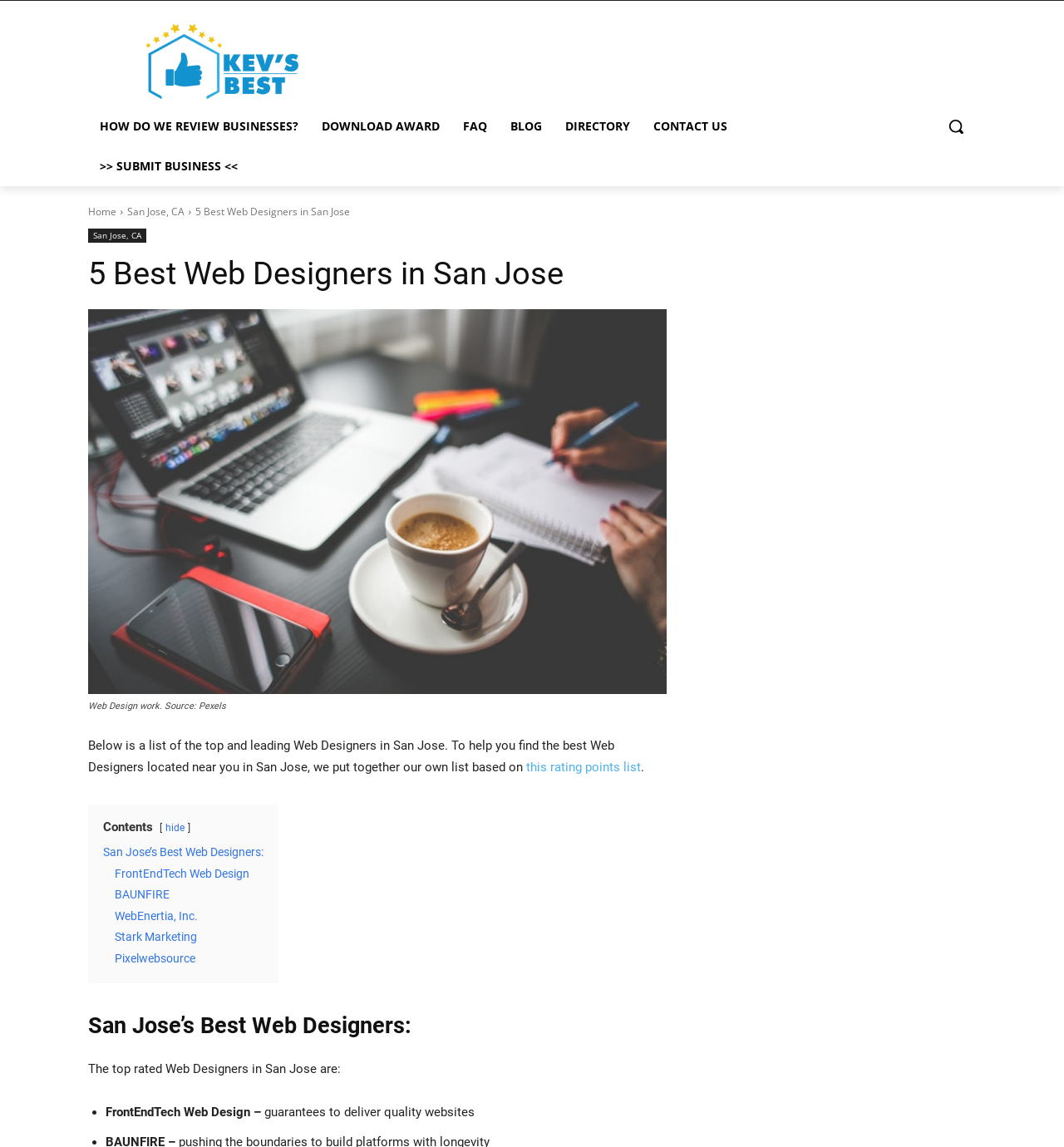Please find the bounding box for the following UI element description. Provide the coordinates in (top-left x, top-left y, bottom-right x, bottom-right y) format, with values between 0 and 1: How do We Review Businesses?

[0.083, 0.093, 0.291, 0.128]